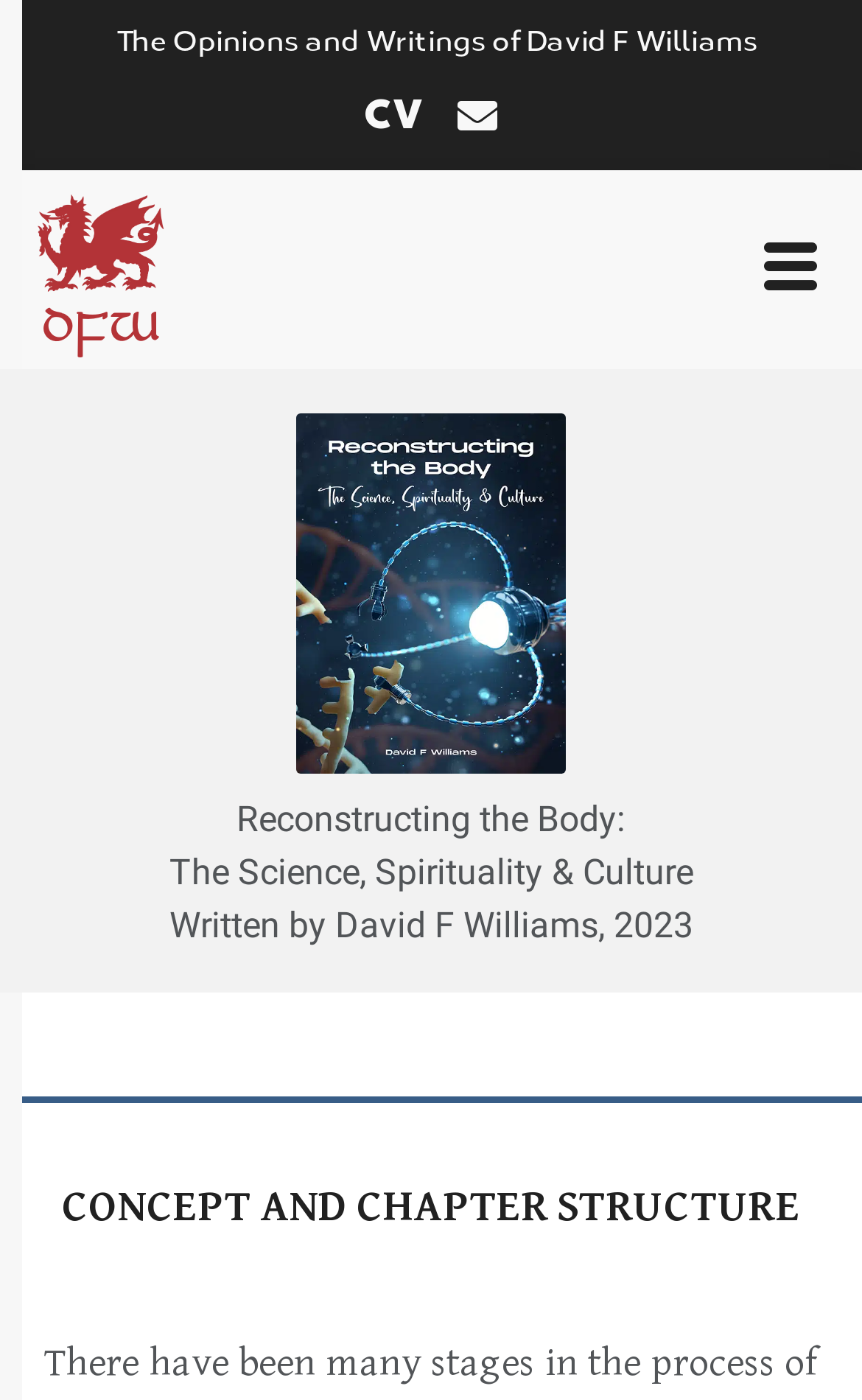Bounding box coordinates are given in the format (top-left x, top-left y, bottom-right x, bottom-right y). All values should be floating point numbers between 0 and 1. Provide the bounding box coordinate for the UI element described as: aria-label="Email"

[0.531, 0.059, 0.577, 0.102]